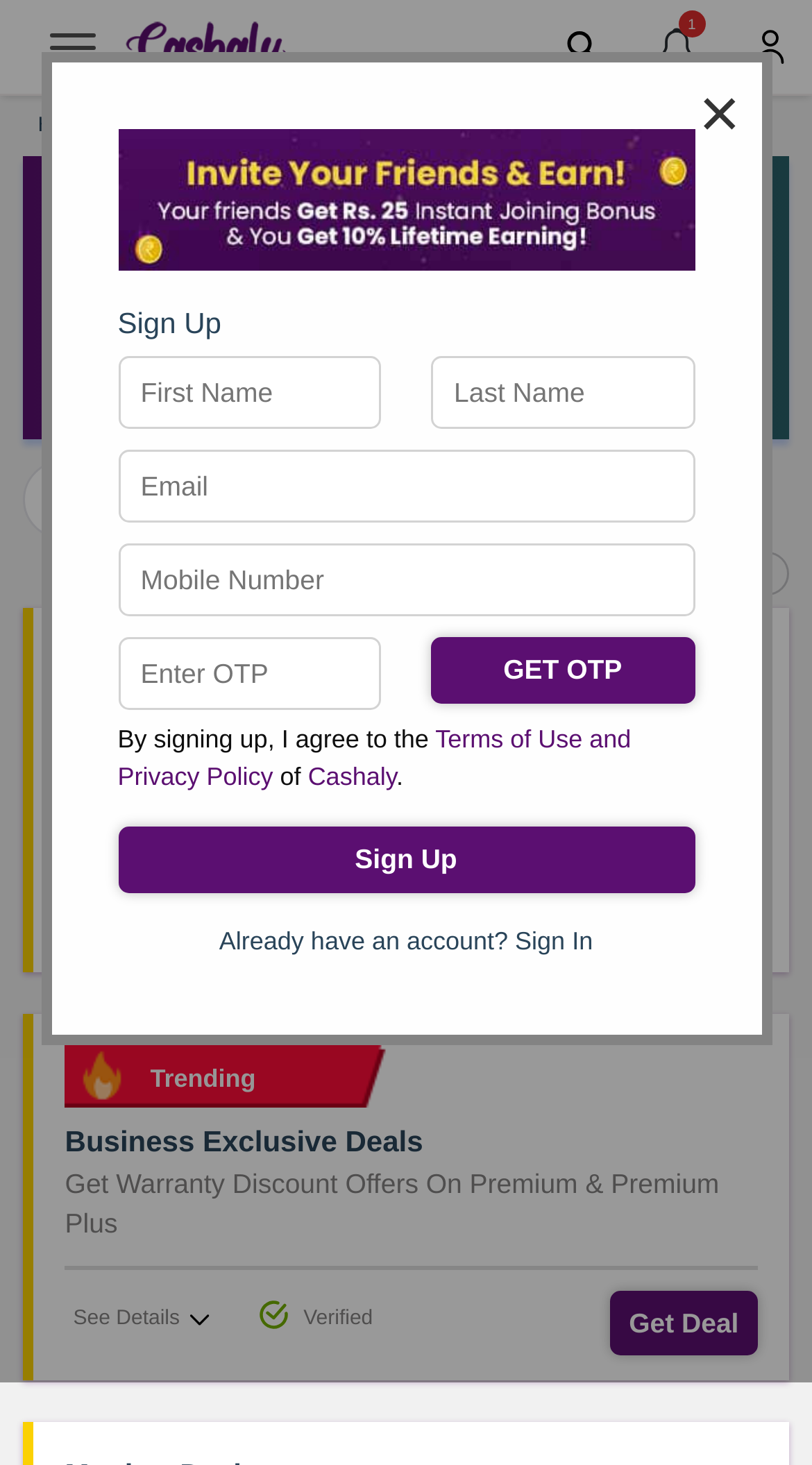How many coupons and offers are available?
Respond with a short answer, either a single word or a phrase, based on the image.

11